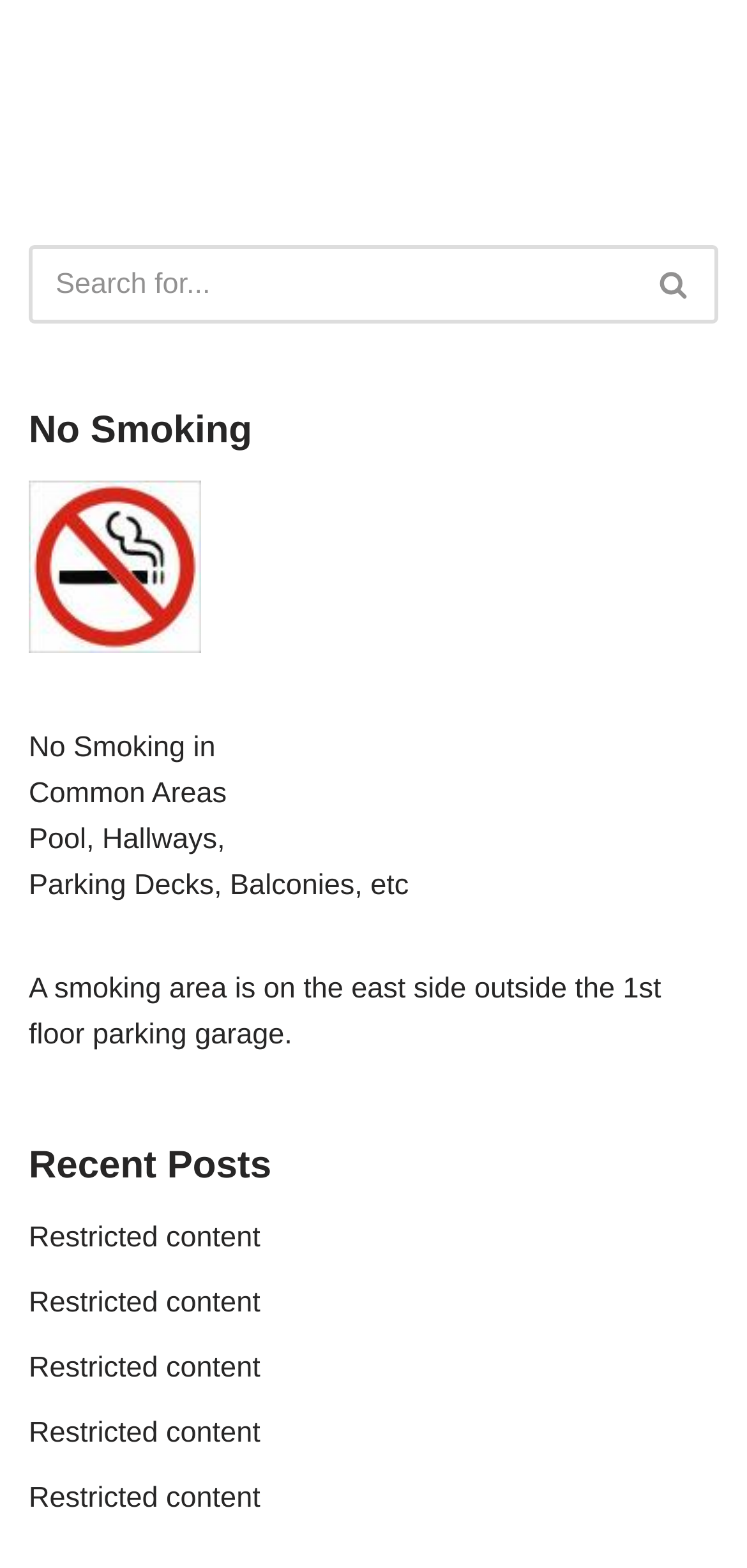Please give a succinct answer using a single word or phrase:
What is the text above the restricted content links?

Recent Posts